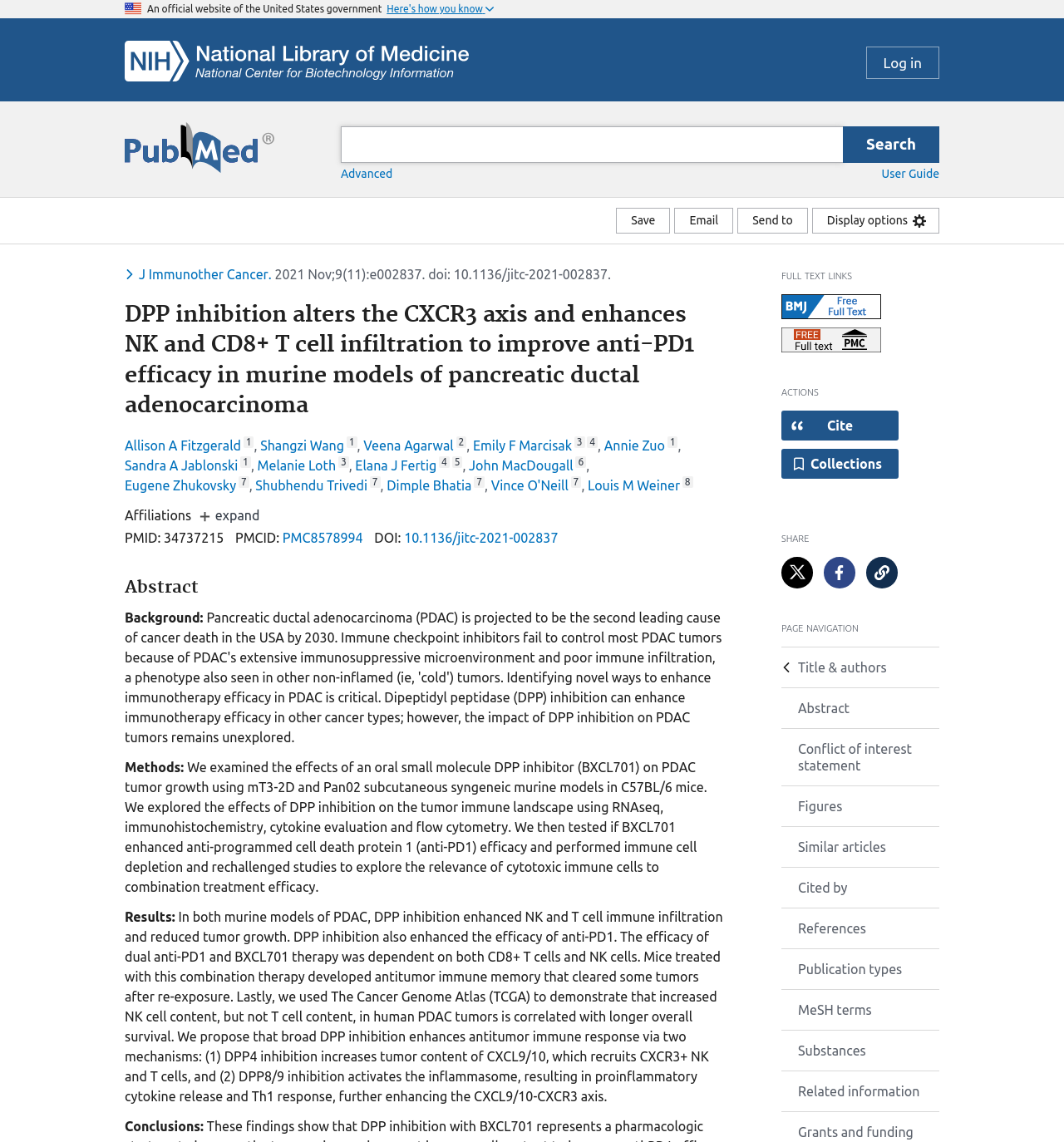What is the journal name of the article?
Please elaborate on the answer to the question with detailed information.

I found a button with the text 'Toggle dropdown menu for journal Journal for immunotherapy of cancer' which suggests that the journal name of the article is Journal for immunotherapy of cancer.